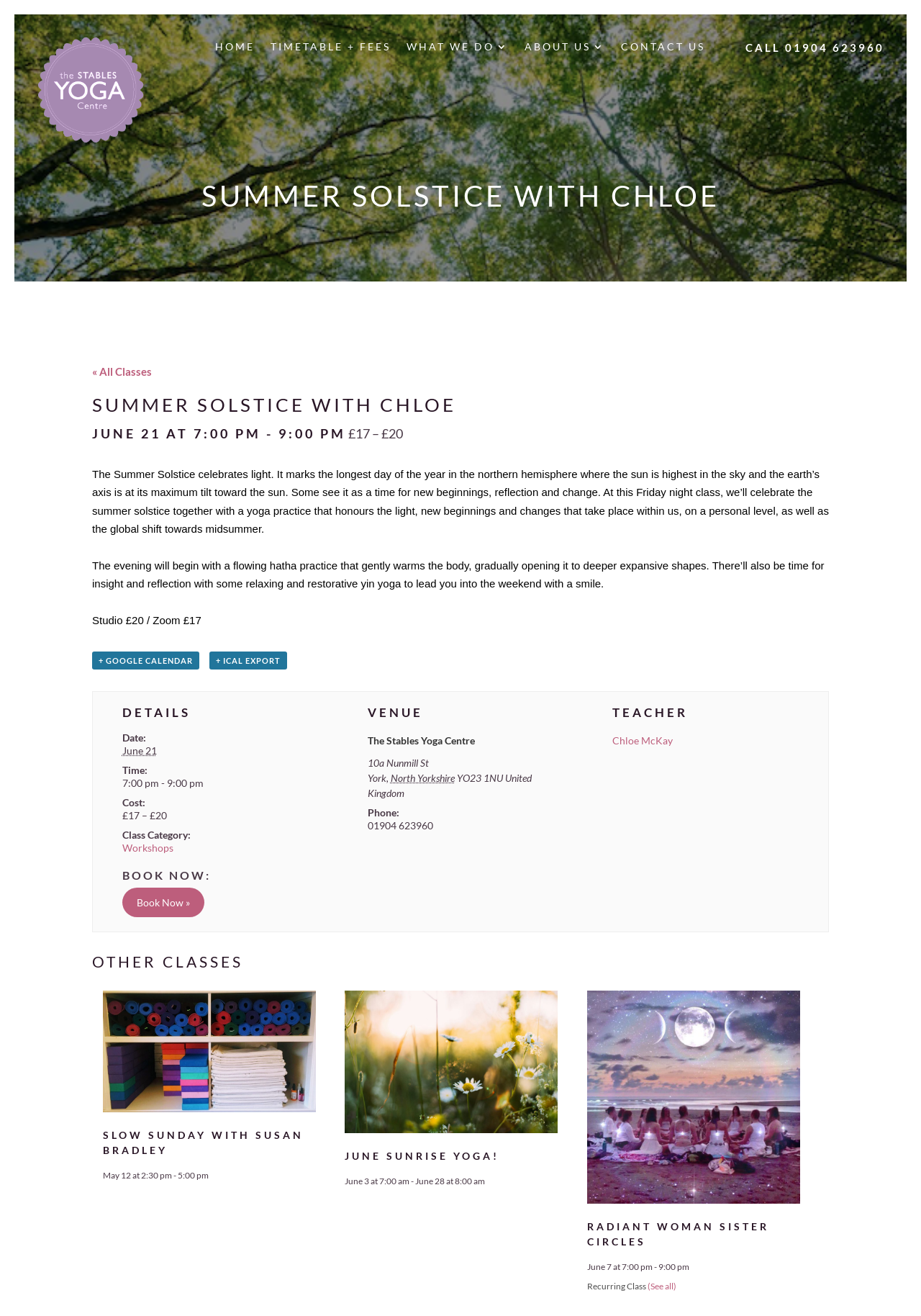Extract the main title from the webpage and generate its text.

SUMMER SOLSTICE WITH CHLOE